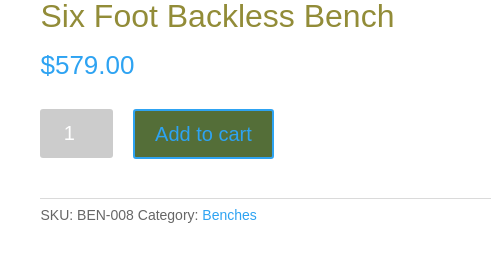In which settings can the bench be used?
Please provide an in-depth and detailed response to the question.

According to the product description, the Six Foot Backless Bench is versatile and can be used in both indoor and outdoor settings, making it suitable for gardens, entryways, or dining areas.